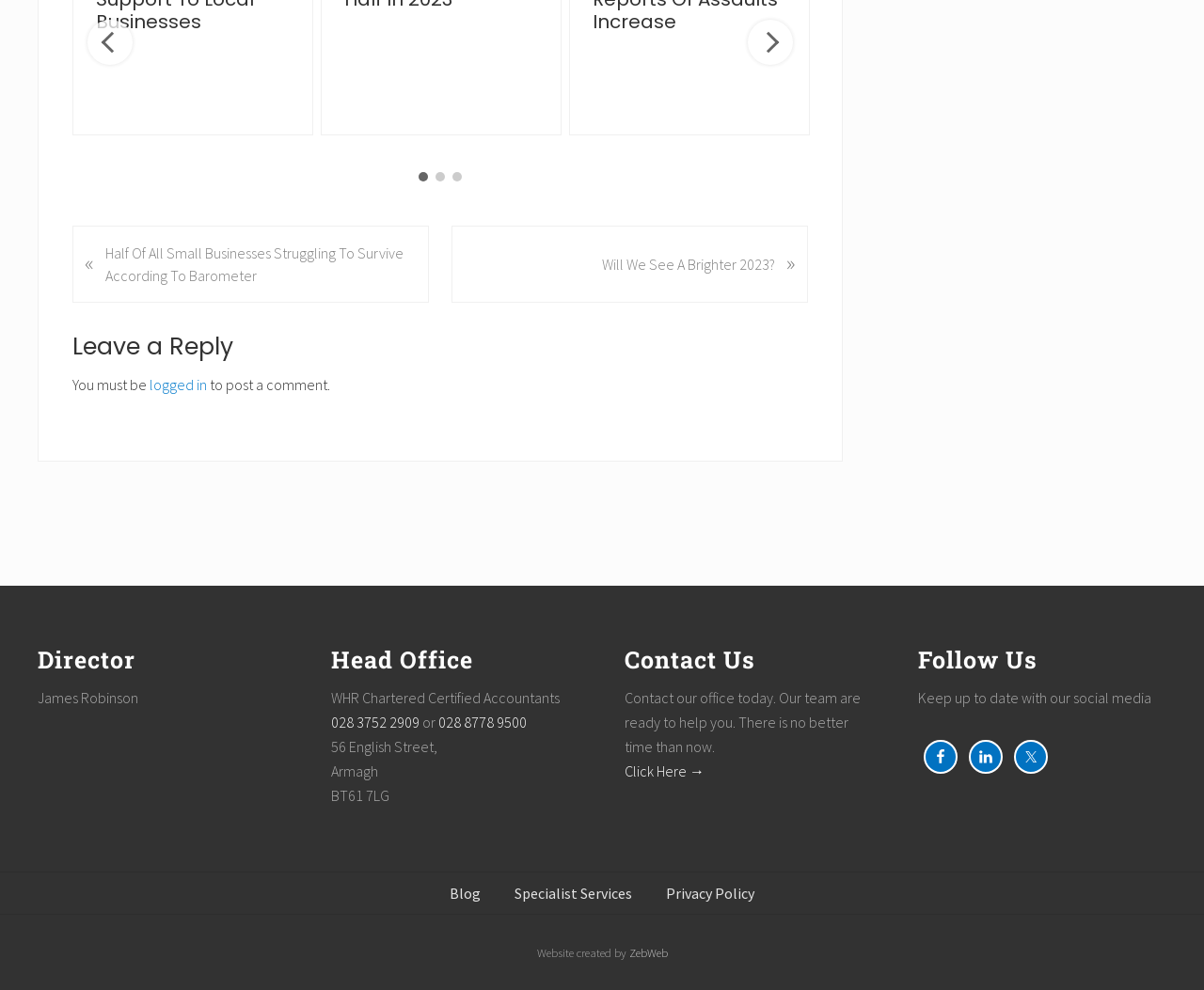Pinpoint the bounding box coordinates of the element you need to click to execute the following instruction: "Click the 'Contact Us' link". The bounding box should be represented by four float numbers between 0 and 1, in the format [left, top, right, bottom].

[0.519, 0.769, 0.585, 0.788]